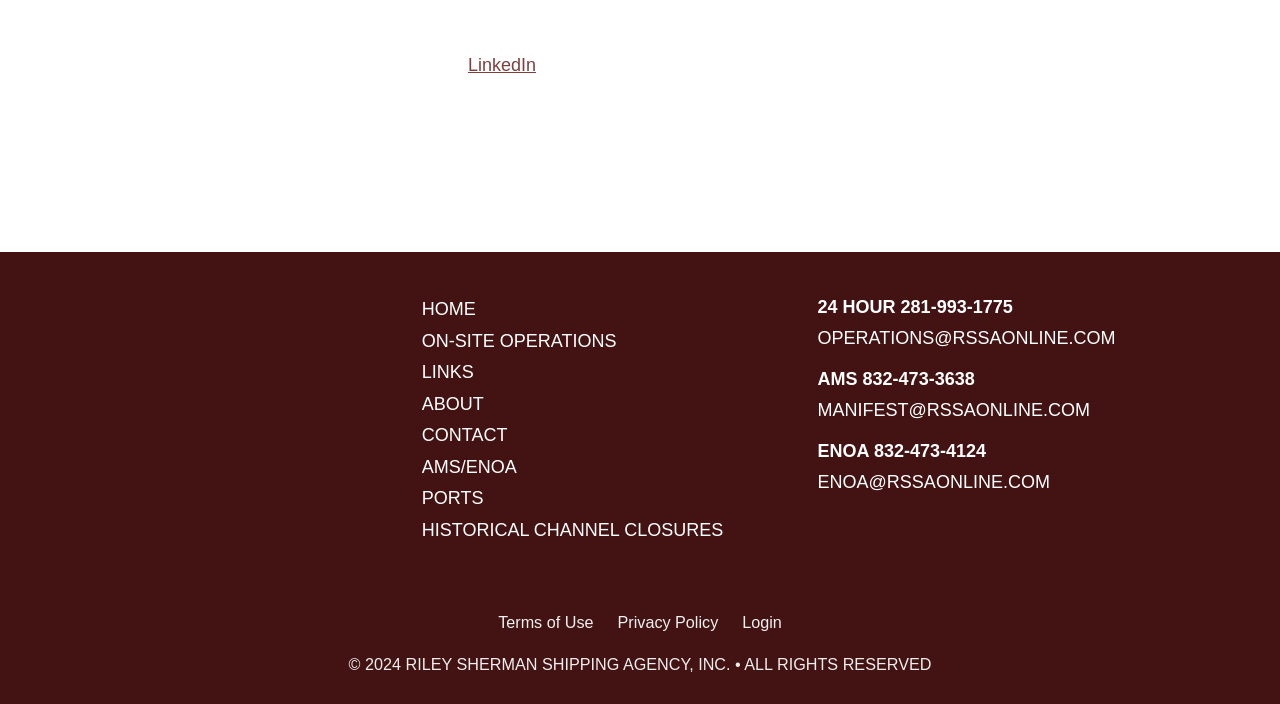Identify the bounding box coordinates for the element you need to click to achieve the following task: "view about page". The coordinates must be four float values ranging from 0 to 1, formatted as [left, top, right, bottom].

[0.33, 0.559, 0.378, 0.587]